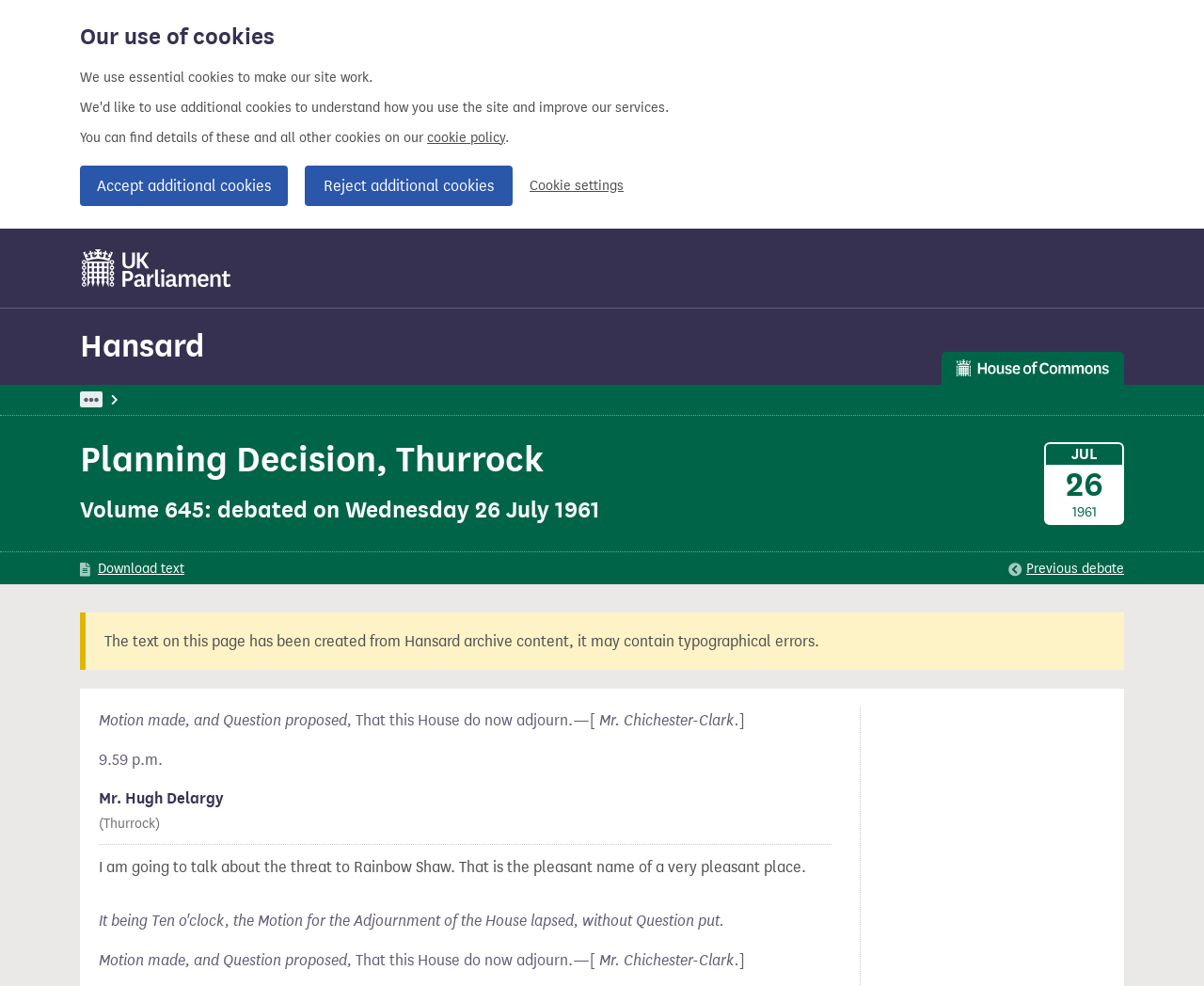Please determine the bounding box coordinates of the element's region to click in order to carry out the following instruction: "View all recent posts". The coordinates should be four float numbers between 0 and 1, i.e., [left, top, right, bottom].

None